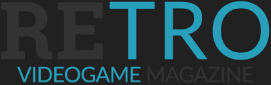What is the font size of 'VIDEOGAME' compared to 'RETRO'?
Could you answer the question in a detailed manner, providing as much information as possible?

The caption explicitly states that the word 'VIDEOGAME' is in a smaller, lighter font compared to the bold letters of 'RETRO', indicating a size difference between the two text elements.